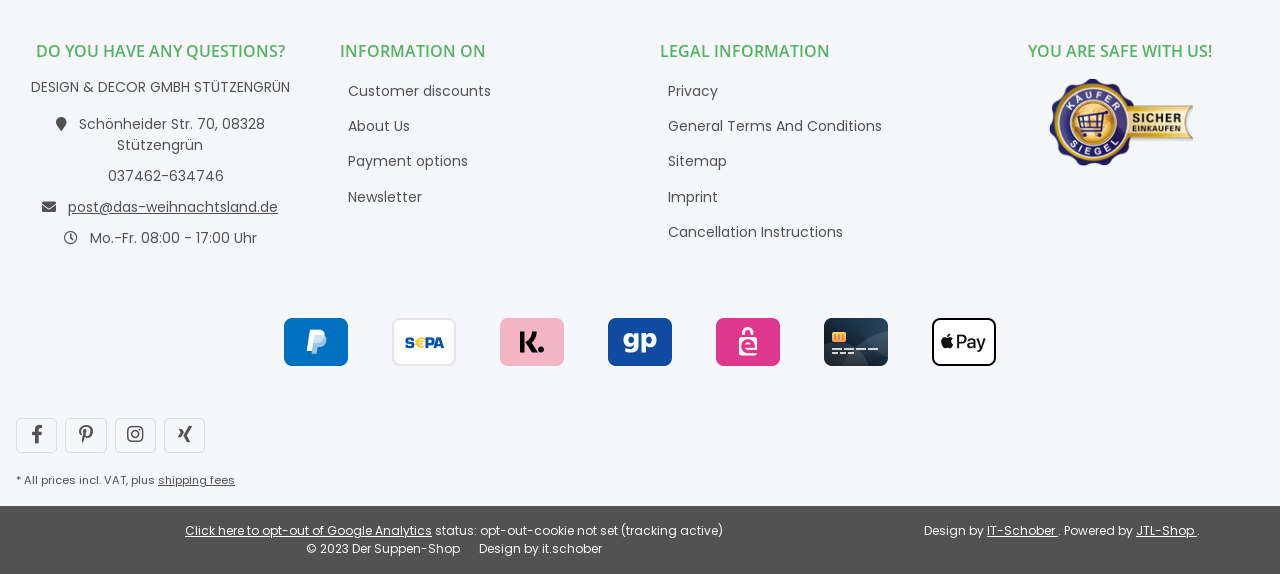Find the bounding box coordinates of the clickable area that will achieve the following instruction: "Click on 'Customer discounts'".

[0.266, 0.135, 0.484, 0.182]